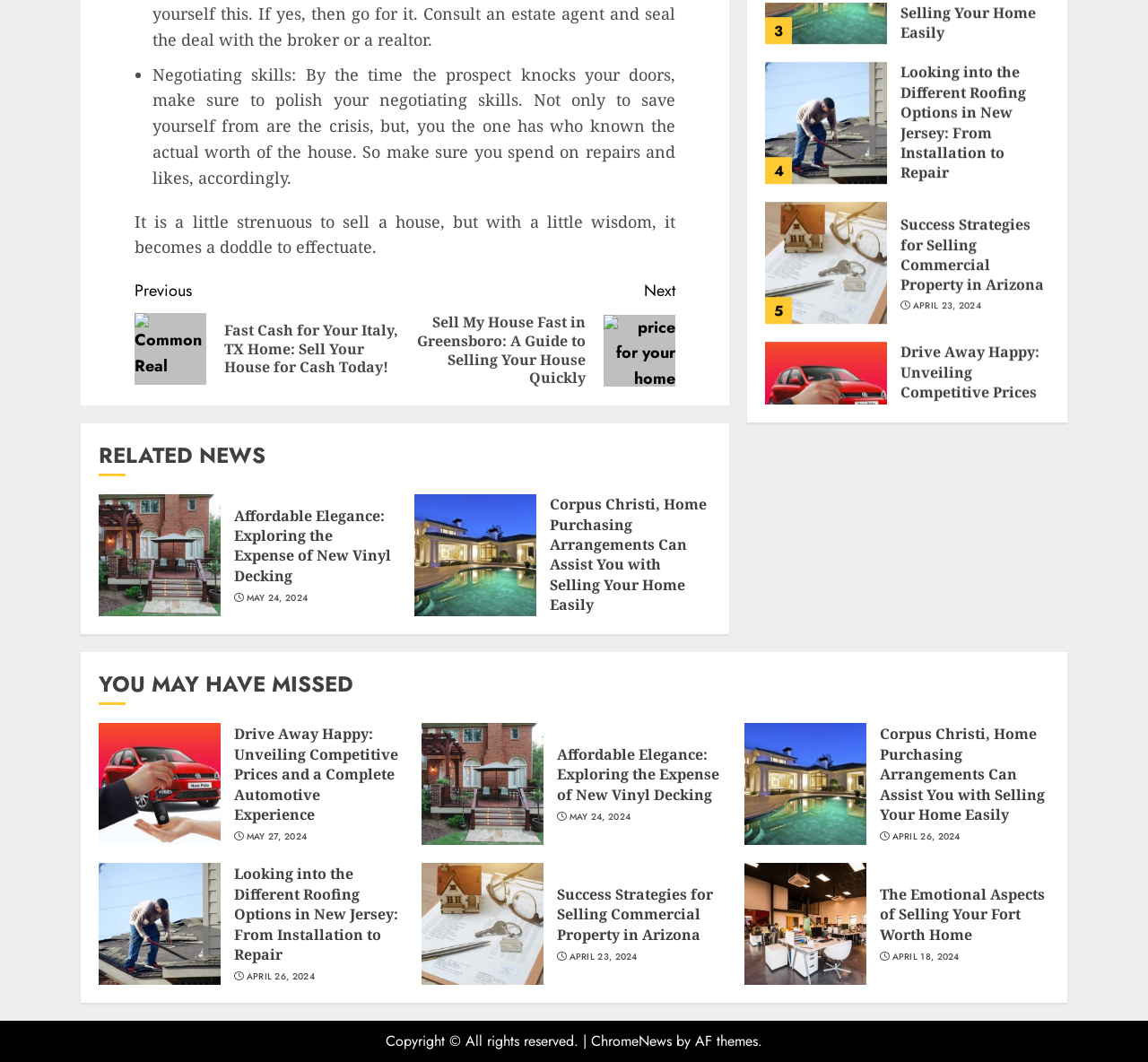Using the provided description: "ChromeNews", find the bounding box coordinates of the corresponding UI element. The output should be four float numbers between 0 and 1, in the format [left, top, right, bottom].

[0.515, 0.971, 0.585, 0.99]